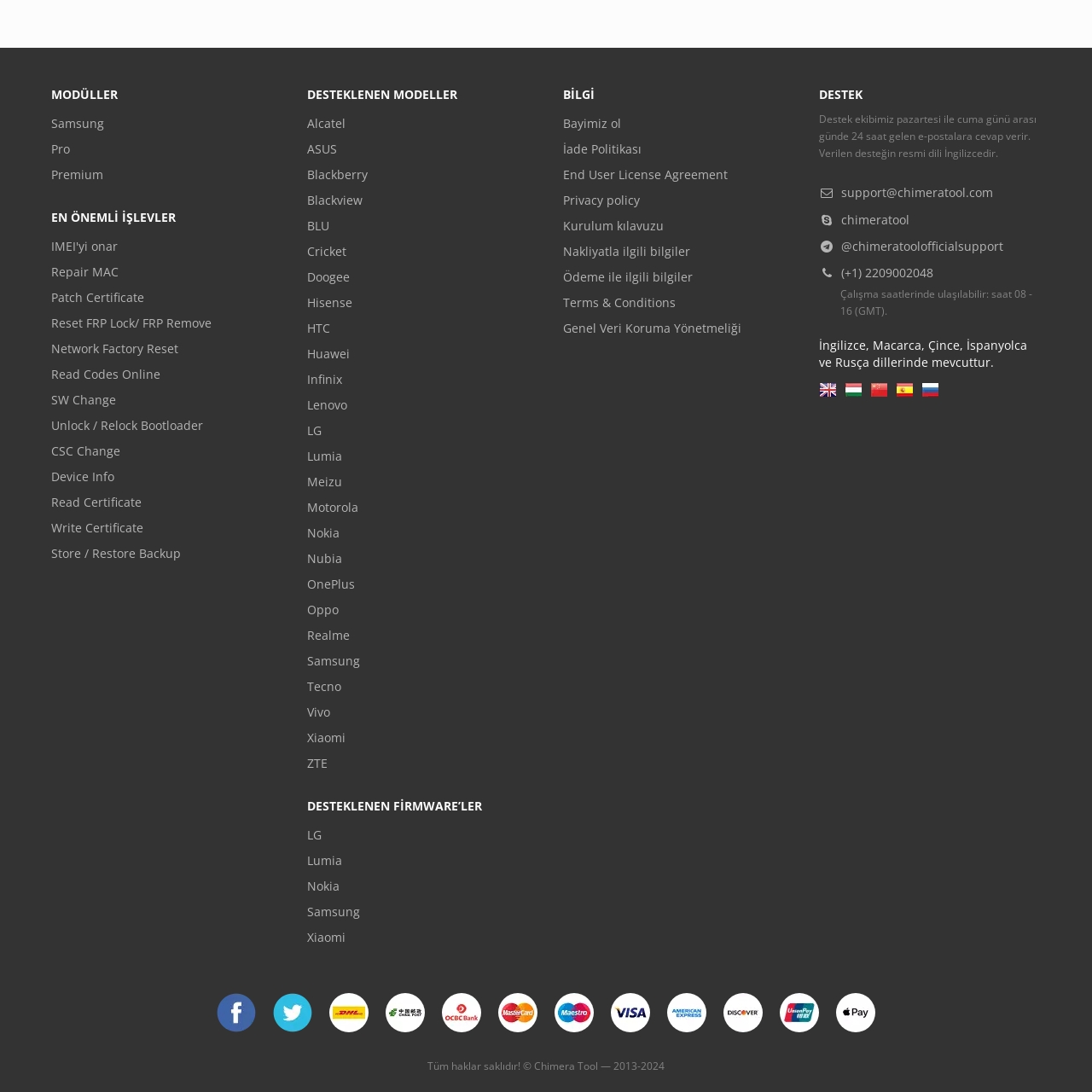Based on the element description, predict the bounding box coordinates (top-left x, top-left y, bottom-right x, bottom-right y) for the UI element in the screenshot: Samsung

[0.281, 0.594, 0.484, 0.617]